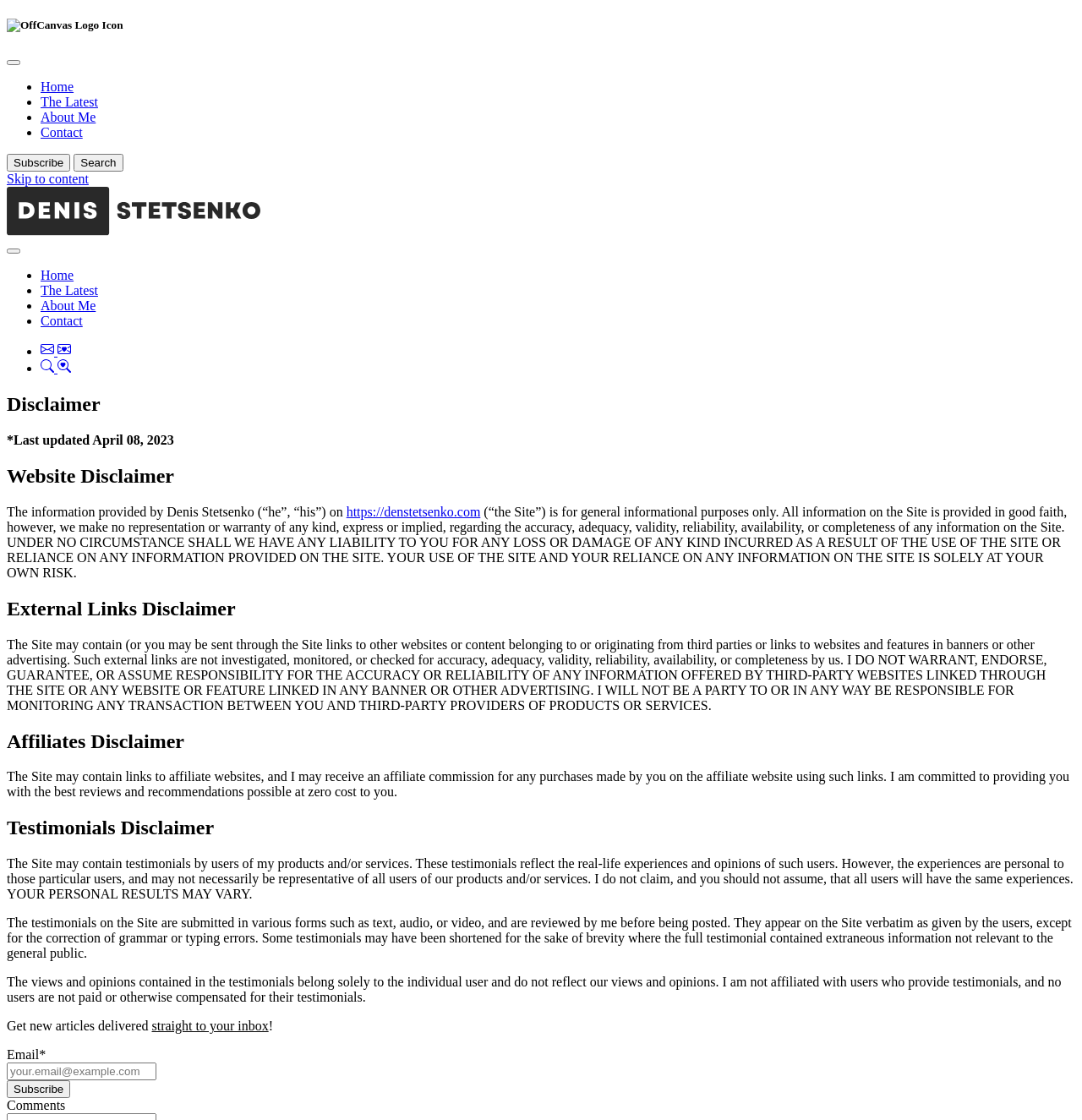Provide the bounding box coordinates, formatted as (top-left x, top-left y, bottom-right x, bottom-right y), with all values being floating point numbers between 0 and 1. Identify the bounding box of the UI element that matches the description: aria-label="Subscribe Modal Link"

[0.038, 0.307, 0.066, 0.32]